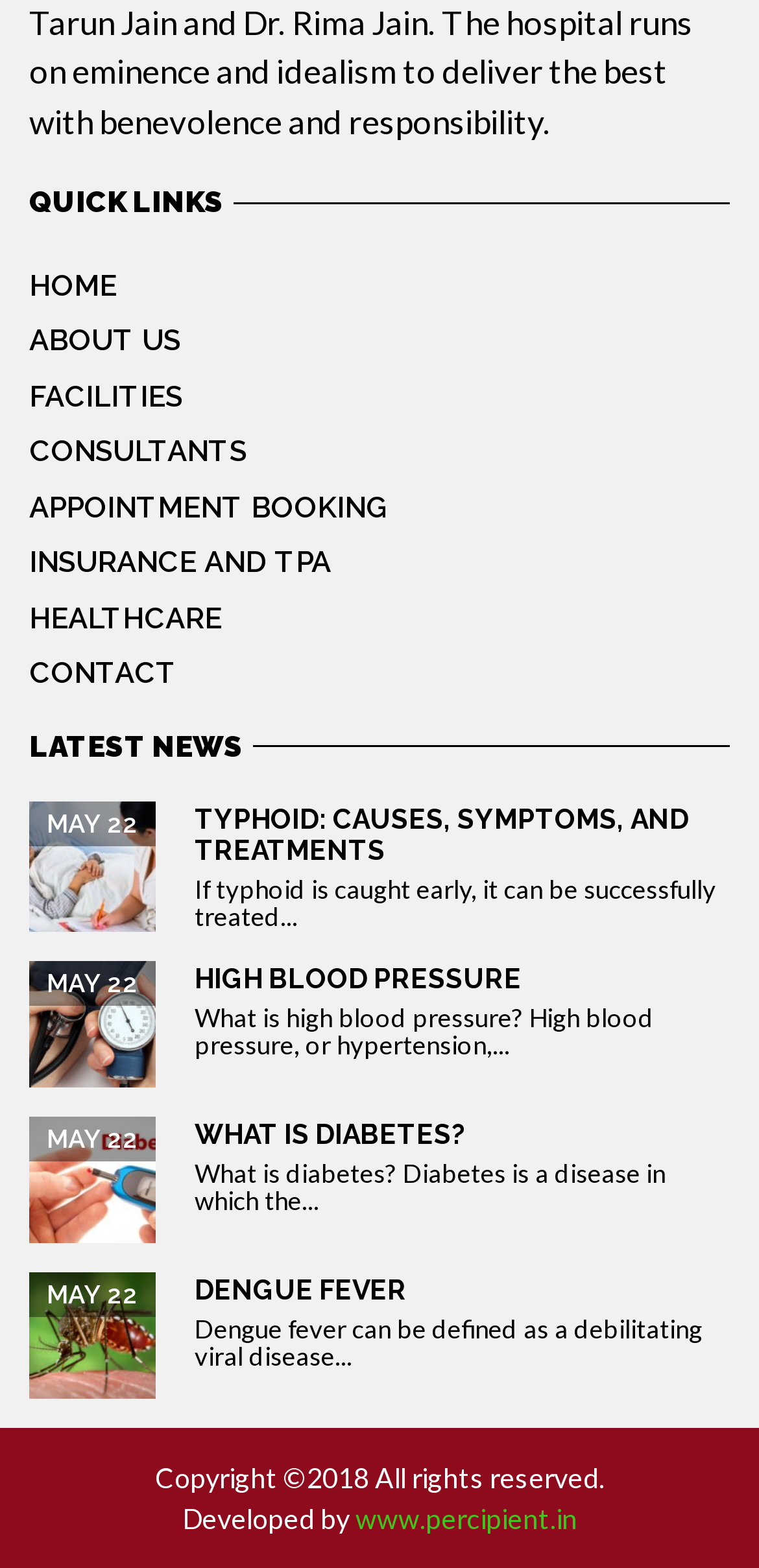What is the first quick link?
Based on the screenshot, answer the question with a single word or phrase.

HOME